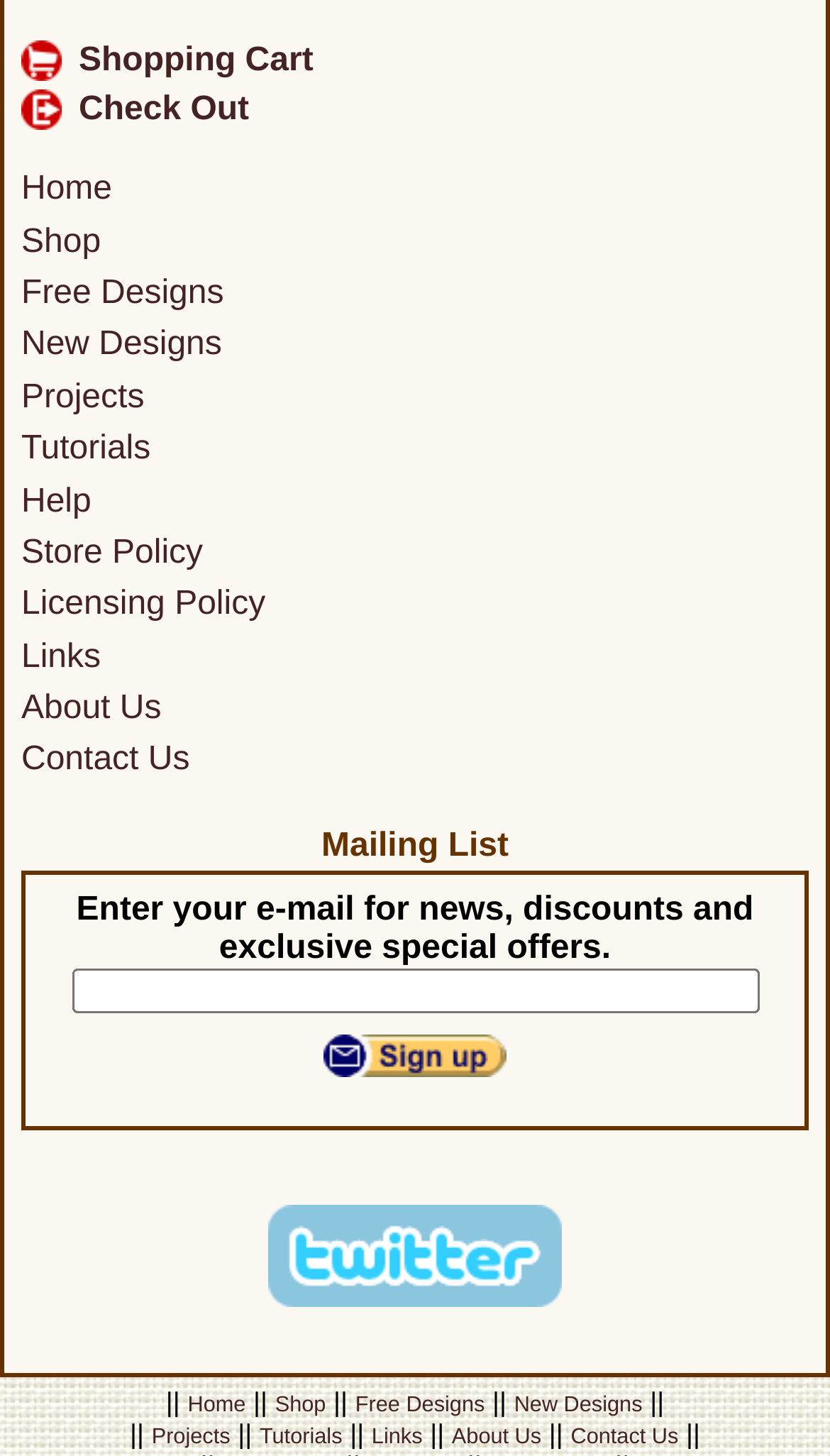What is the layout of the bottom navigation links?
Based on the image, provide a one-word or brief-phrase response.

Separated by ||